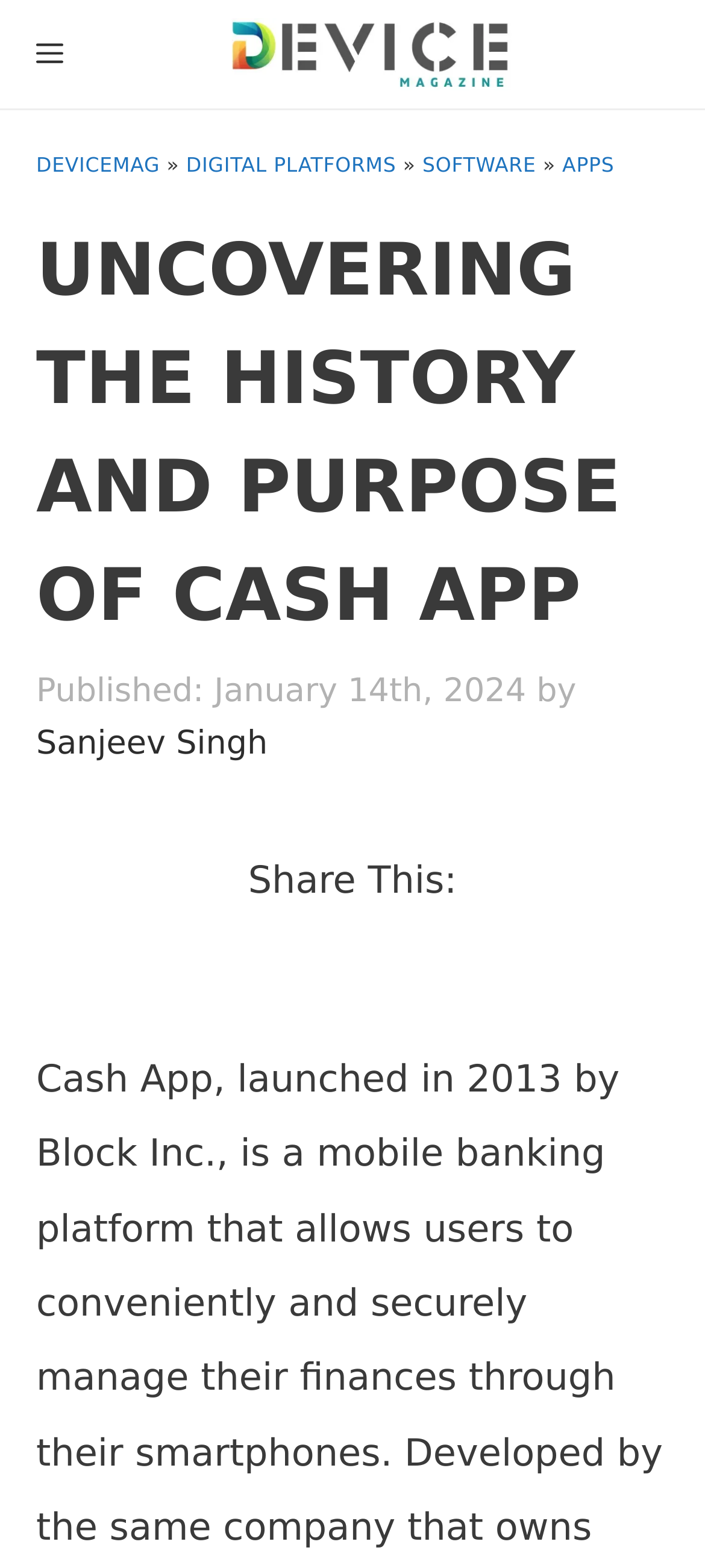What is the name of the website?
Using the visual information, respond with a single word or phrase.

DeviceMAG